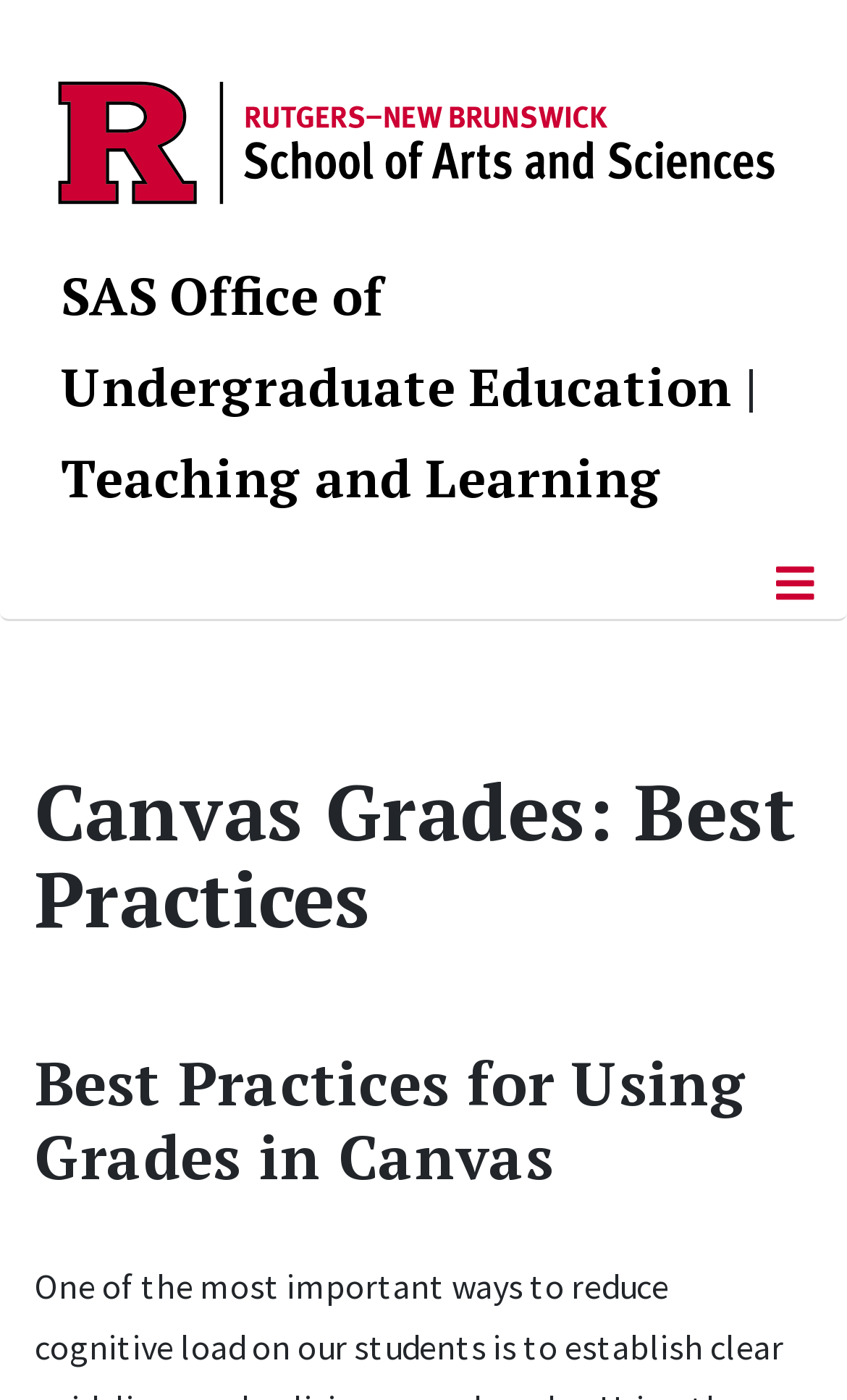Provide a single word or phrase answer to the question: 
What is the logo displayed at the top of the page?

RU Logo 2024